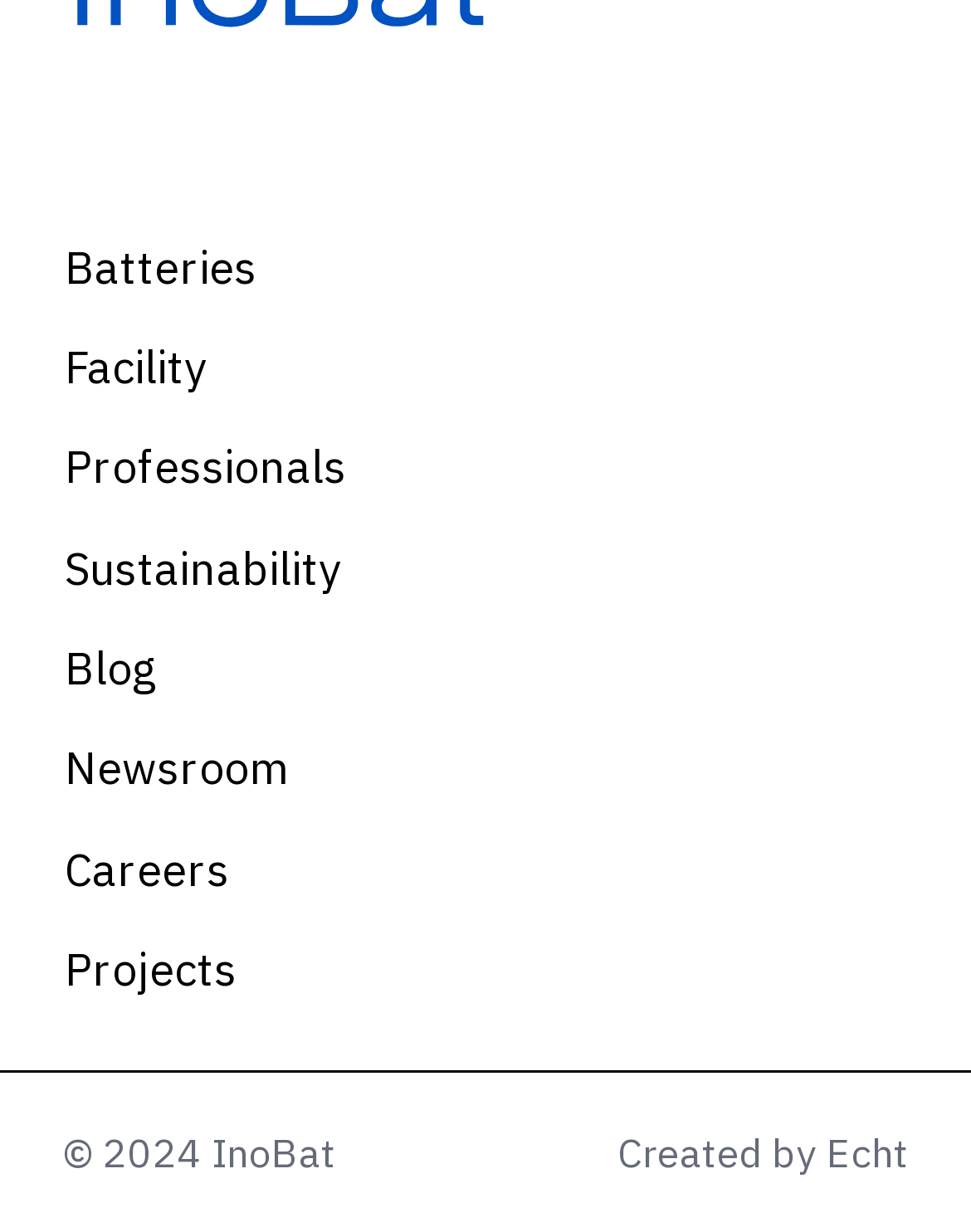Answer the following in one word or a short phrase: 
What is the copyright year of the website?

2024